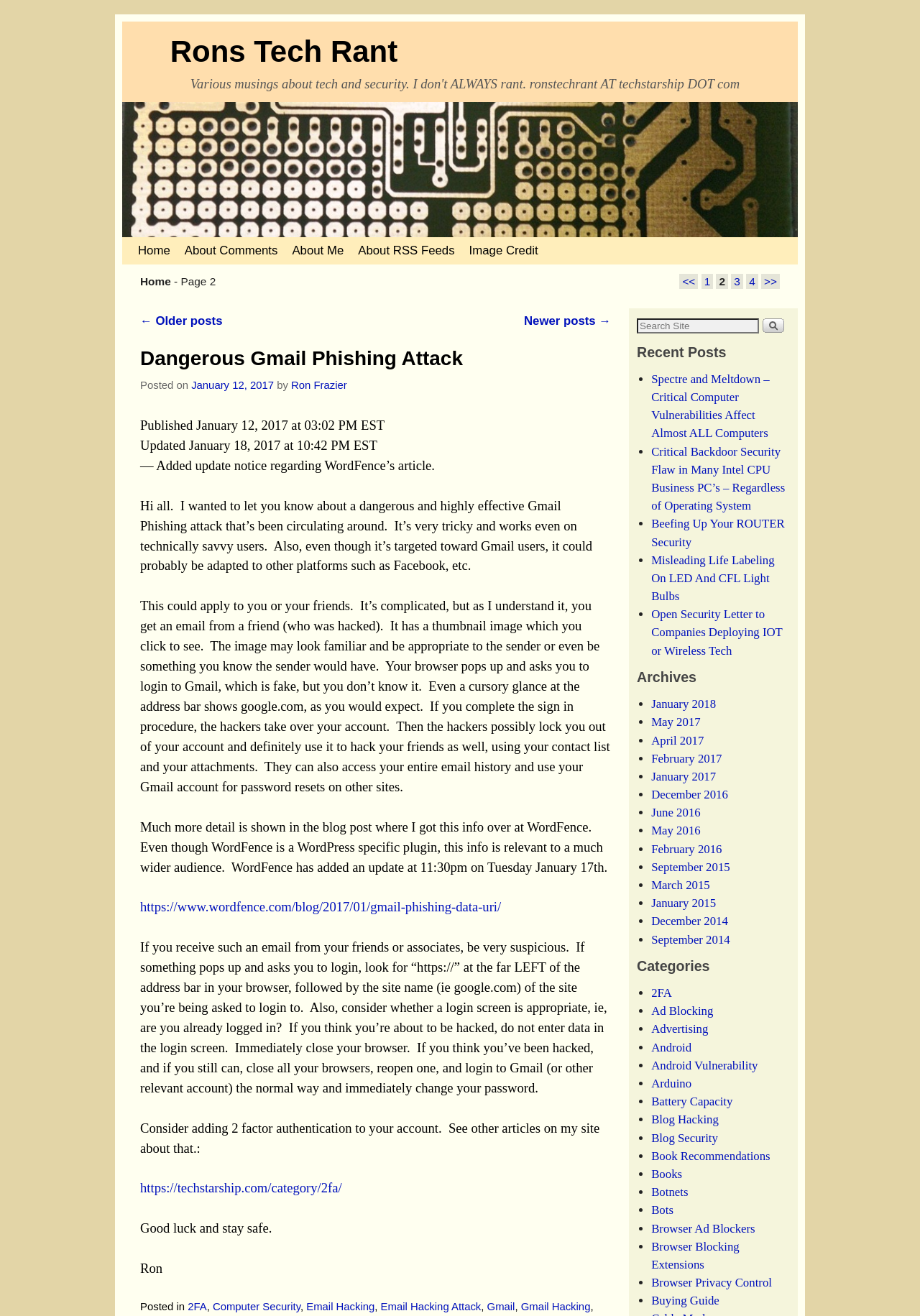Find the primary header on the webpage and provide its text.

Rons Tech Rant